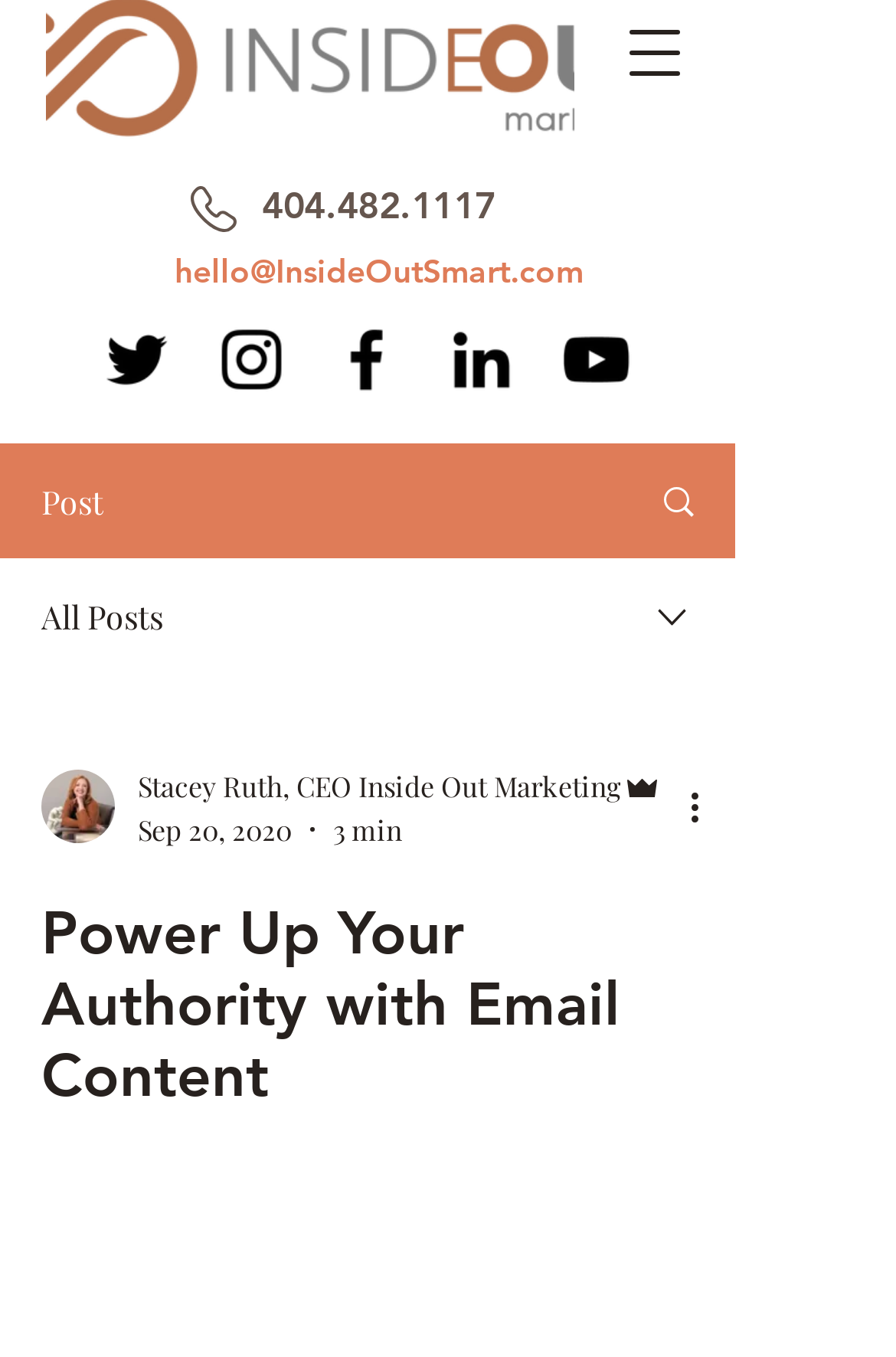Determine the bounding box coordinates of the clickable region to follow the instruction: "Read the latest post".

[0.046, 0.353, 0.115, 0.385]